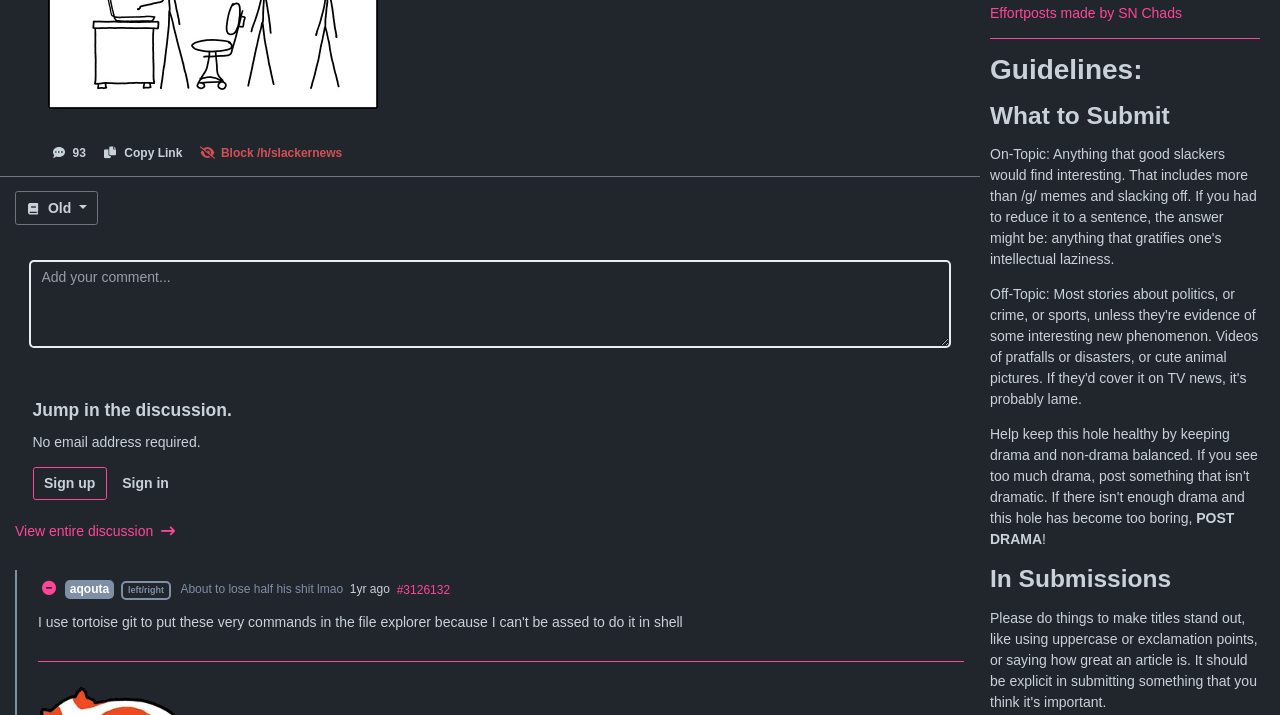Refer to the element description #3126683 and identify the corresponding bounding box in the screenshot. Format the coordinates as (top-left x, top-left y, bottom-right x, bottom-right y) with values in the range of 0 to 1.

[0.31, 0.761, 0.352, 0.781]